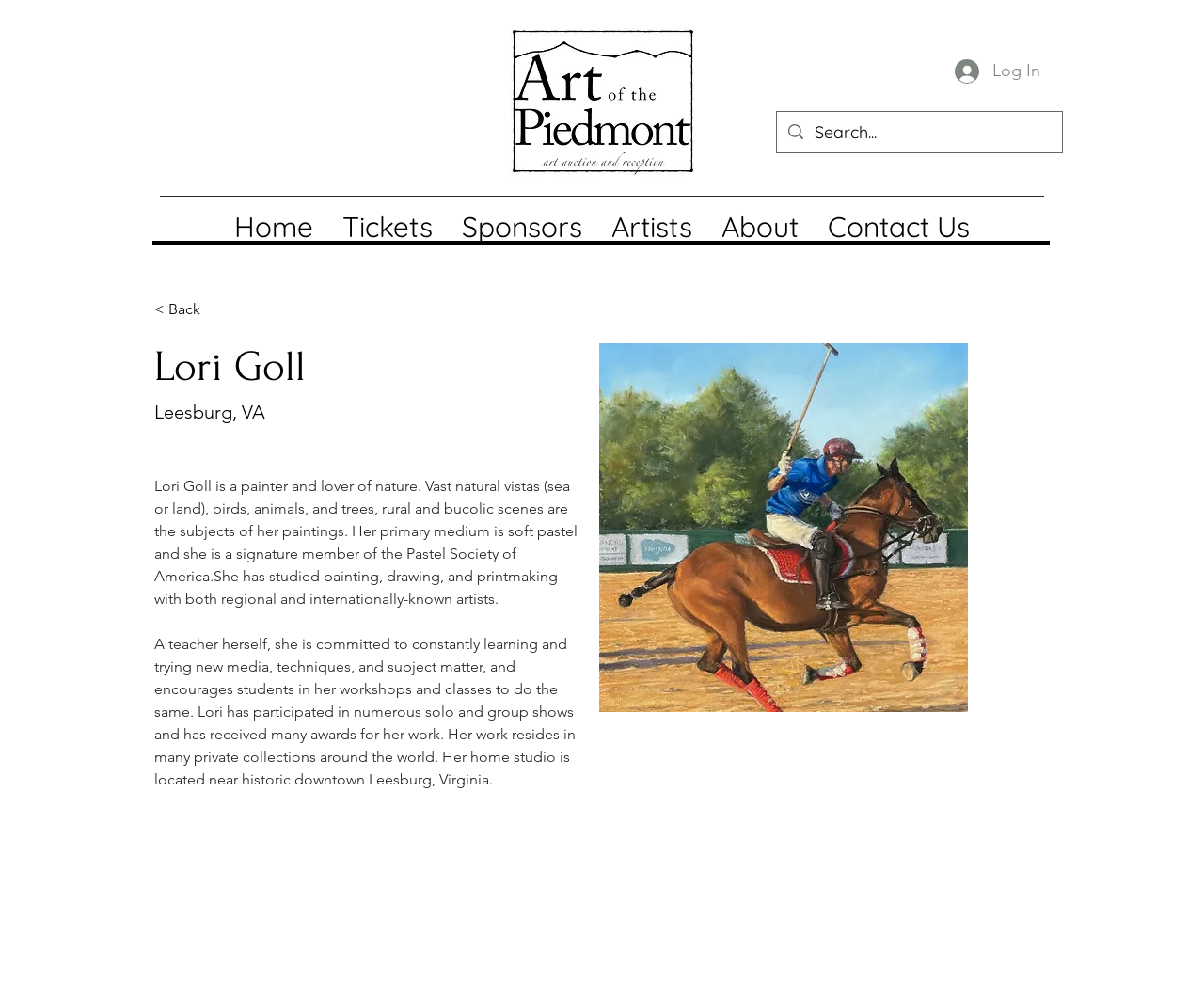Illustrate the webpage's structure and main components comprehensively.

The webpage is about Lori Goll, an artist, and her work, "Art of the Piedmont". At the top left corner, there is a logo of "AOTP" in the form of an image. Next to it, on the right, is a "Log In" button. Below the logo, there is a search bar with a magnifying glass icon, where users can type in keywords to search.

The main navigation menu is located below the search bar, with links to "Home", "Tickets", "Sponsors", "Artists", "About", and "Contact Us". There is also a "< Back" link and a heading that reads "Lori Goll" above the main content area.

The main content area is divided into two sections. On the left, there is a section with a heading that reads "Lori Goll" and a subheading that reads "Leesburg, VA". Below this, there is a paragraph of text that describes Lori Goll's background and artistic style. The text explains that she is a painter who loves nature and uses soft pastel as her primary medium.

On the right side of the main content area, there is a large image of Lori Goll, which takes up most of the space. Below the image, there is another paragraph of text that continues to describe Lori Goll's artistic career, including her teaching experience, exhibitions, and awards.